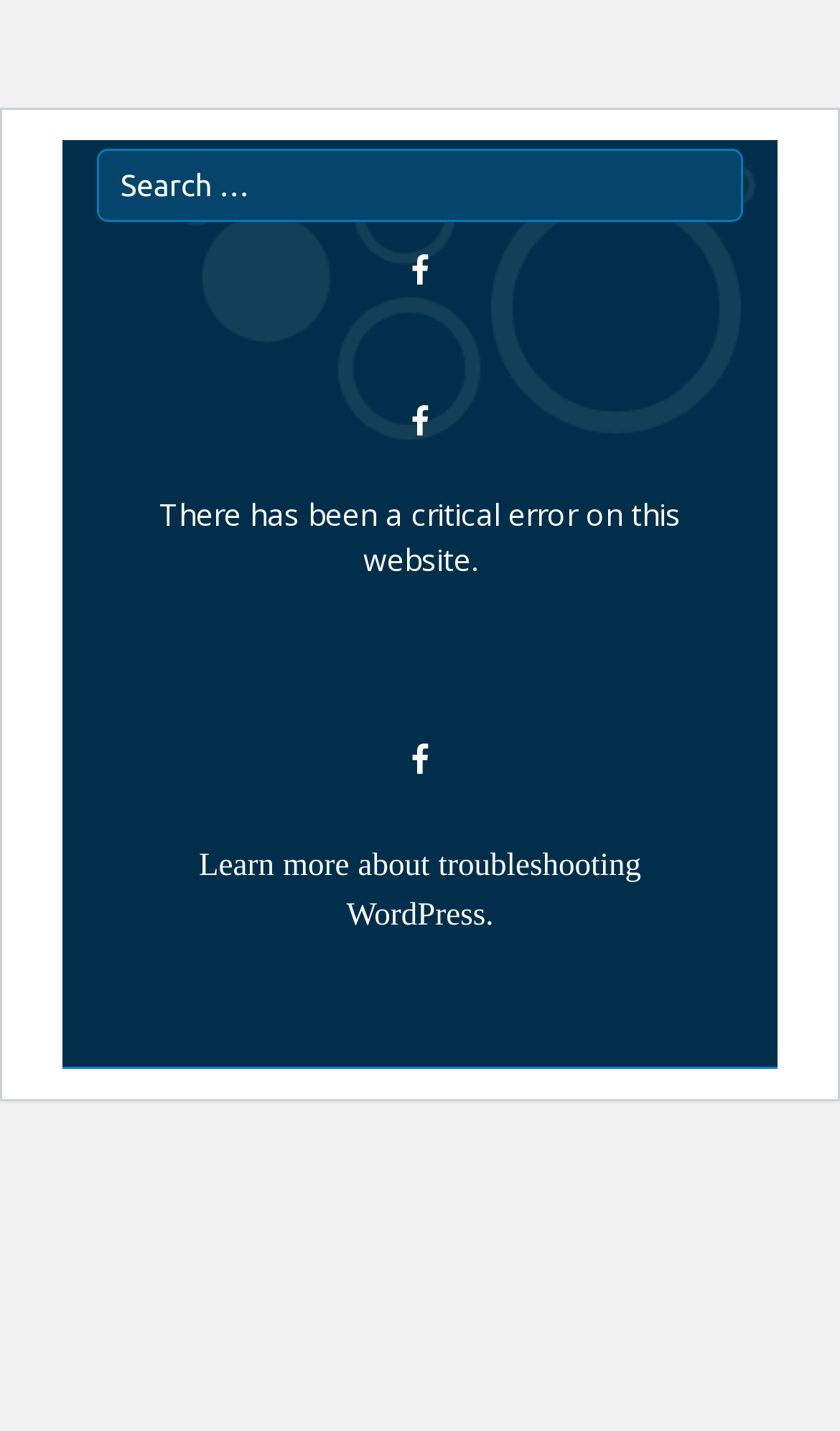Examine the image and give a thorough answer to the following question:
How many error messages are displayed?

There is one error message displayed on the webpage, which is 'There has been a critical error on this website.' It is indicated by a warning icon and is located below the search box.